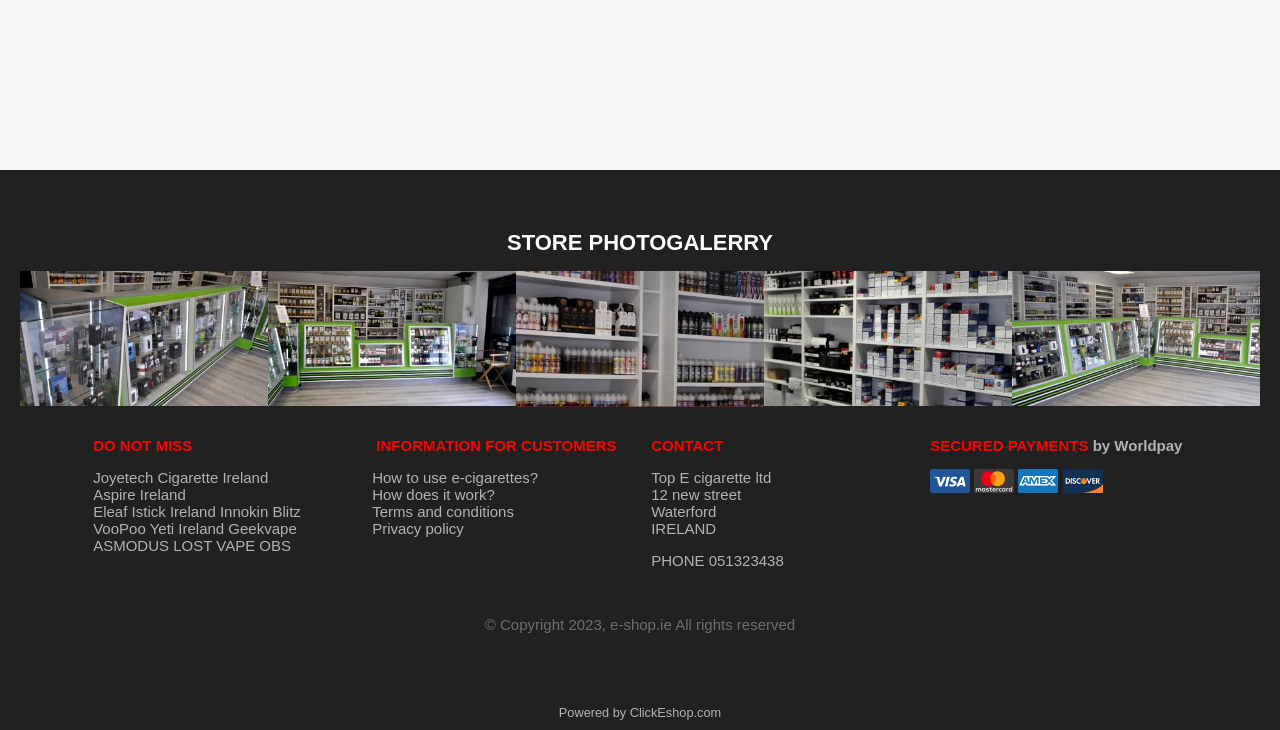Find and provide the bounding box coordinates for the UI element described with: "VooPoo".

[0.073, 0.712, 0.114, 0.735]